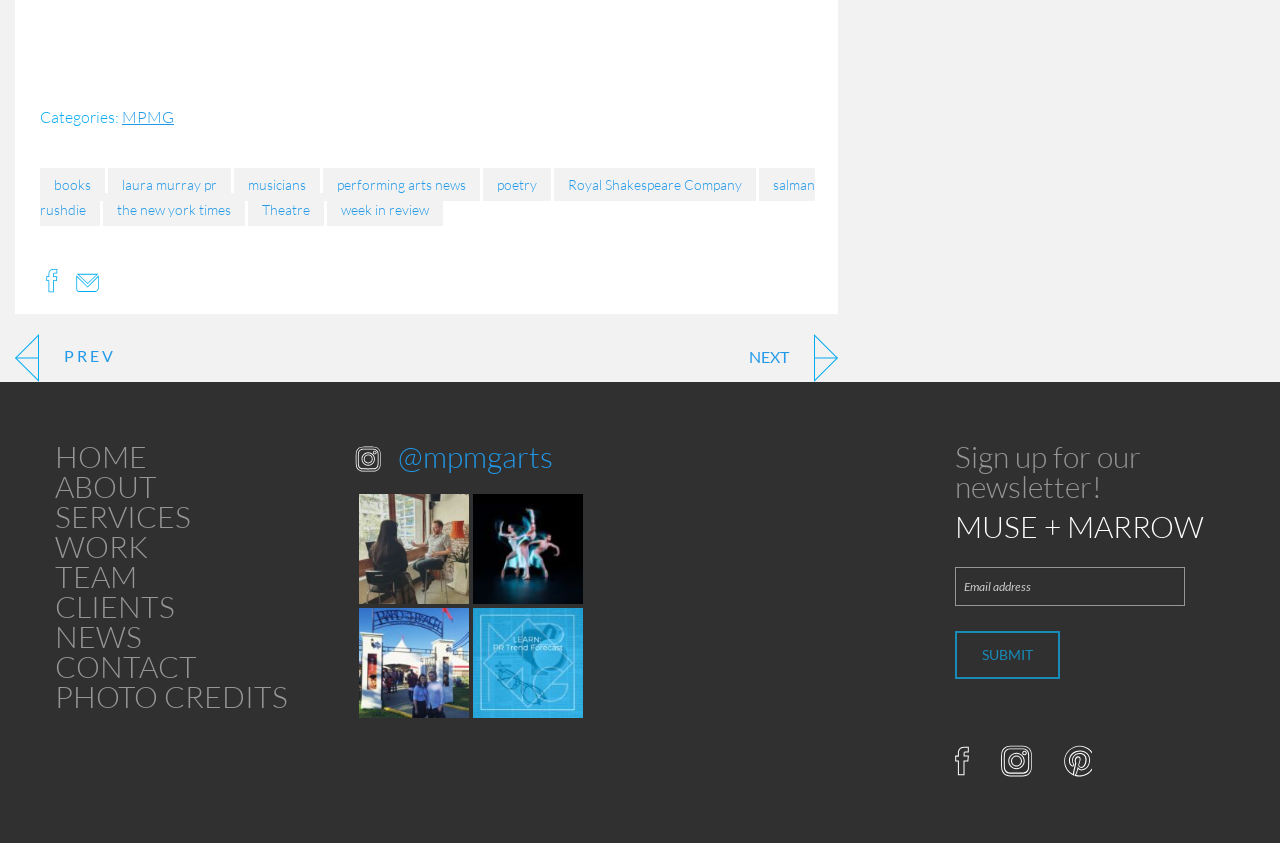Please identify the bounding box coordinates of the element's region that needs to be clicked to fulfill the following instruction: "Read recent post about filling up swimming pool illegally in Spain’s Andalucia". The bounding box coordinates should consist of four float numbers between 0 and 1, i.e., [left, top, right, bottom].

None